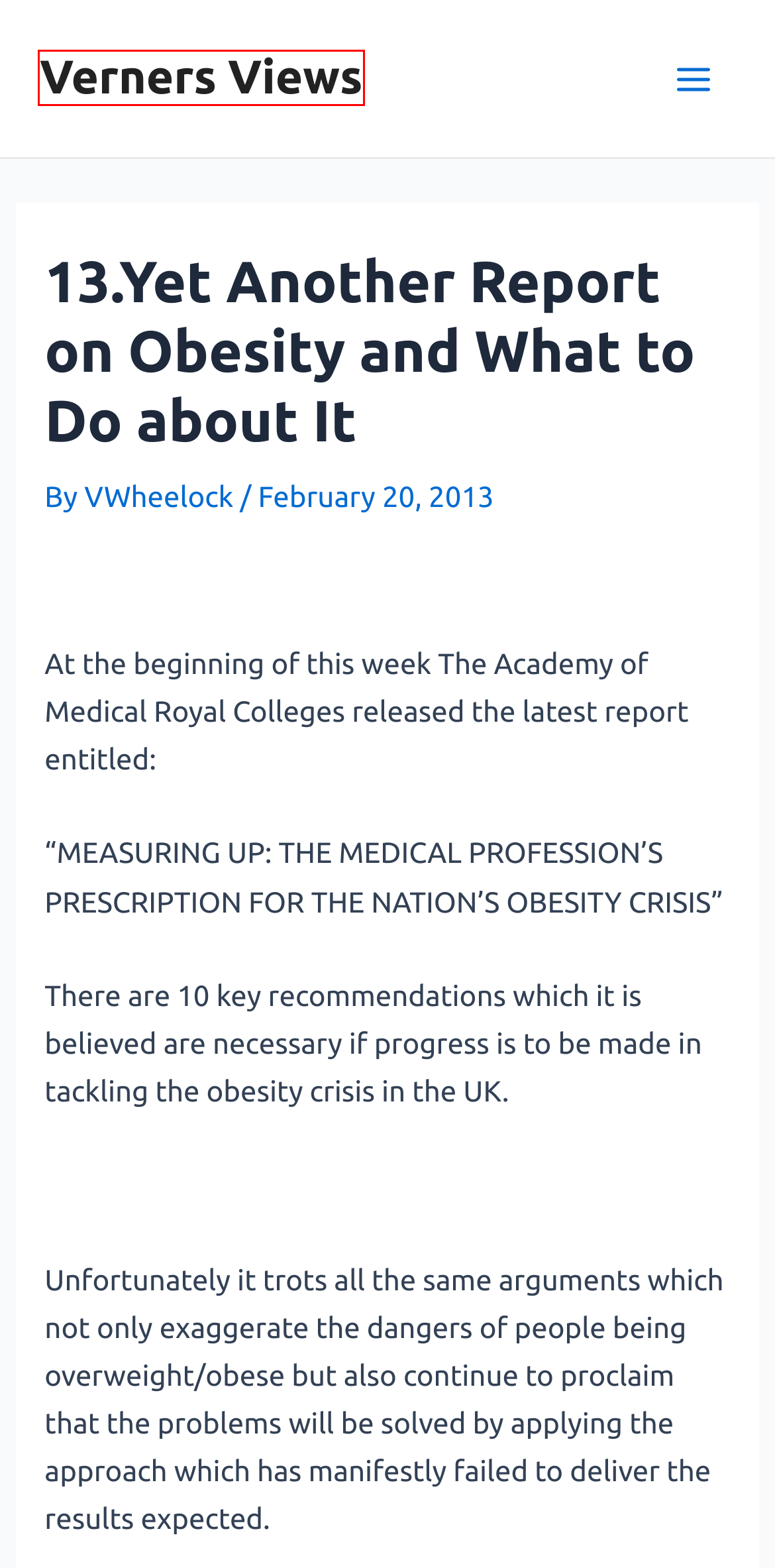Inspect the screenshot of a webpage with a red rectangle bounding box. Identify the webpage description that best corresponds to the new webpage after clicking the element inside the bounding box. Here are the candidates:
A. Mediterranean diet – Verners Views
B. Uncategorized – Verners Views
C. Verners Views
D. Nutrition – Verners Views
E. VWheelock – Verners Views
F. Salt – Verners Views
G. Milkproducts – Verners Views
H. Sugar – Verners Views

C